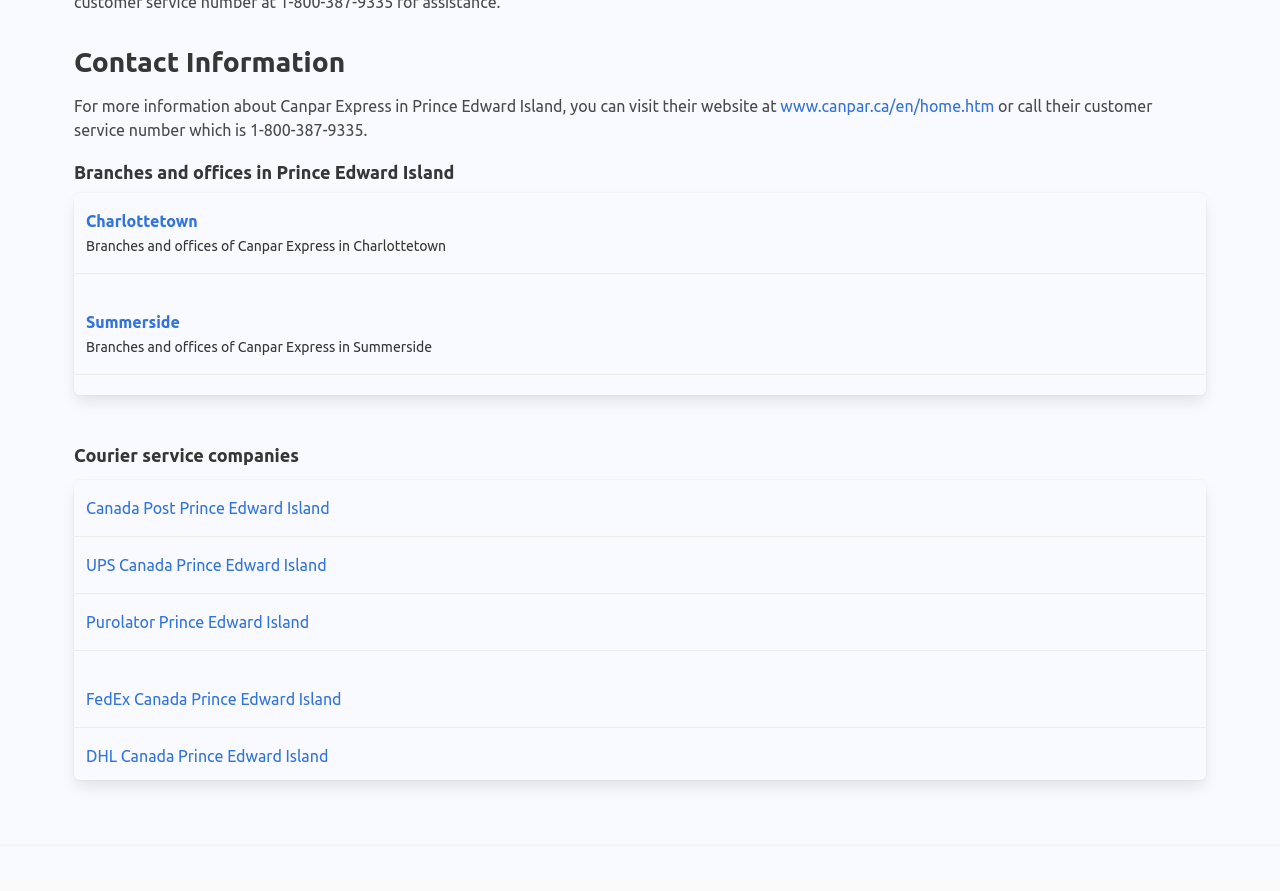Please provide a one-word or short phrase answer to the question:
How many courier service companies are listed on the webpage?

6